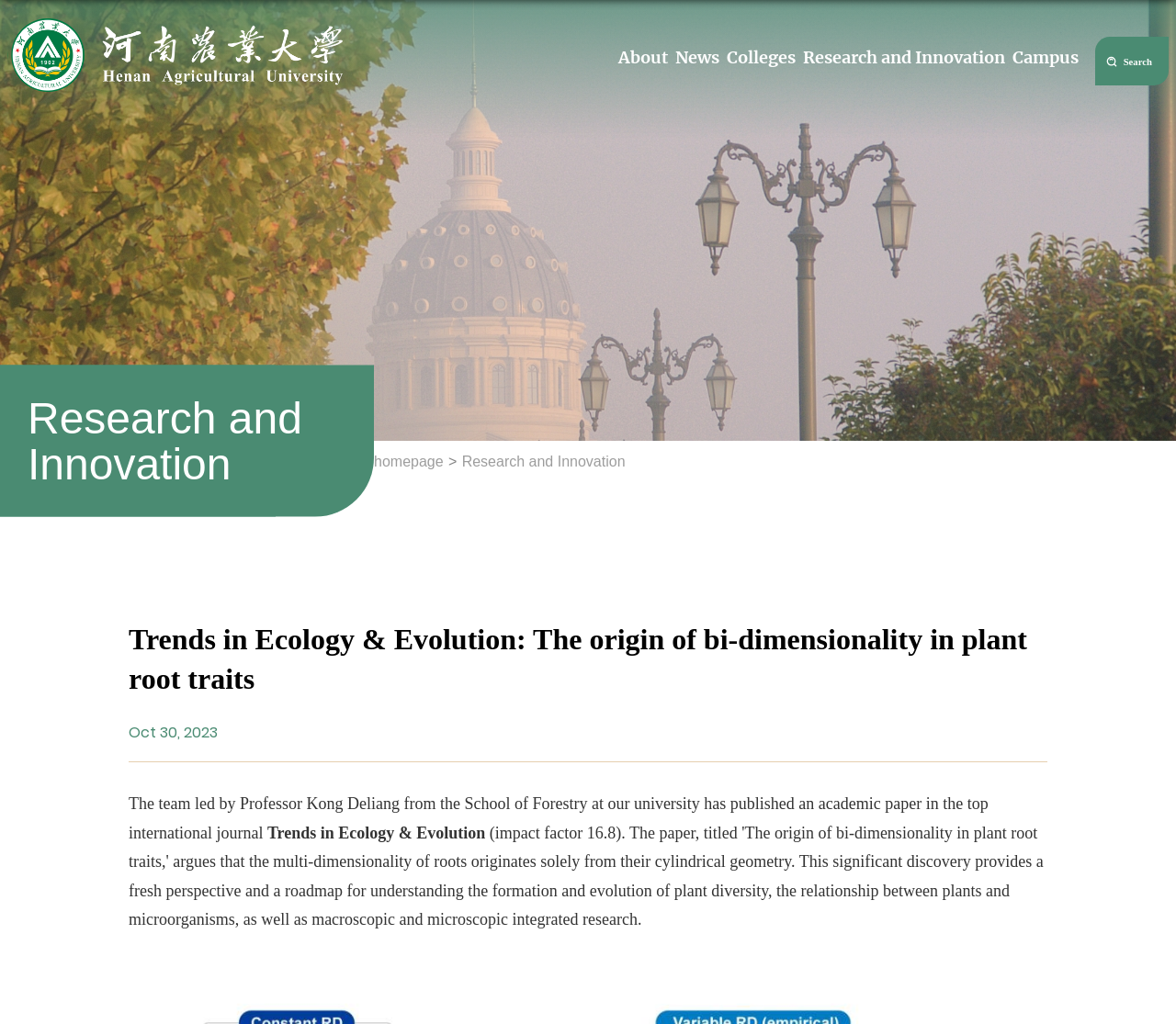Generate a thorough explanation of the webpage's elements.

The webpage appears to be an article page from a university website, specifically highlighting a research achievement. At the top-right corner, there is a small "关闭" (close) button, accompanied by a link to return to the university's English homepage. 

Below this, there is a horizontal navigation menu with links to various sections, including "About", "News", "Colleges", "Research and Innovation", and "Campus". 

The main content of the page is divided into two sections. On the left, there is a sidebar with a heading "Research and Innovation" and a link to the "homepage" below it, followed by a ">" symbol and another link to "Research and Innovation". 

On the right, the main article content is displayed. The article title, "Trends in Ecology & Evolution: The origin of bi-dimensionality in plant root traits", is prominently displayed near the top. Below this, the publication date "Oct 30, 2023" is shown. The article text describes the research achievement, stating that a team led by Professor Kong Deliang from the School of Forestry has published a paper in the top international journal Trends in Ecology & Evolution.